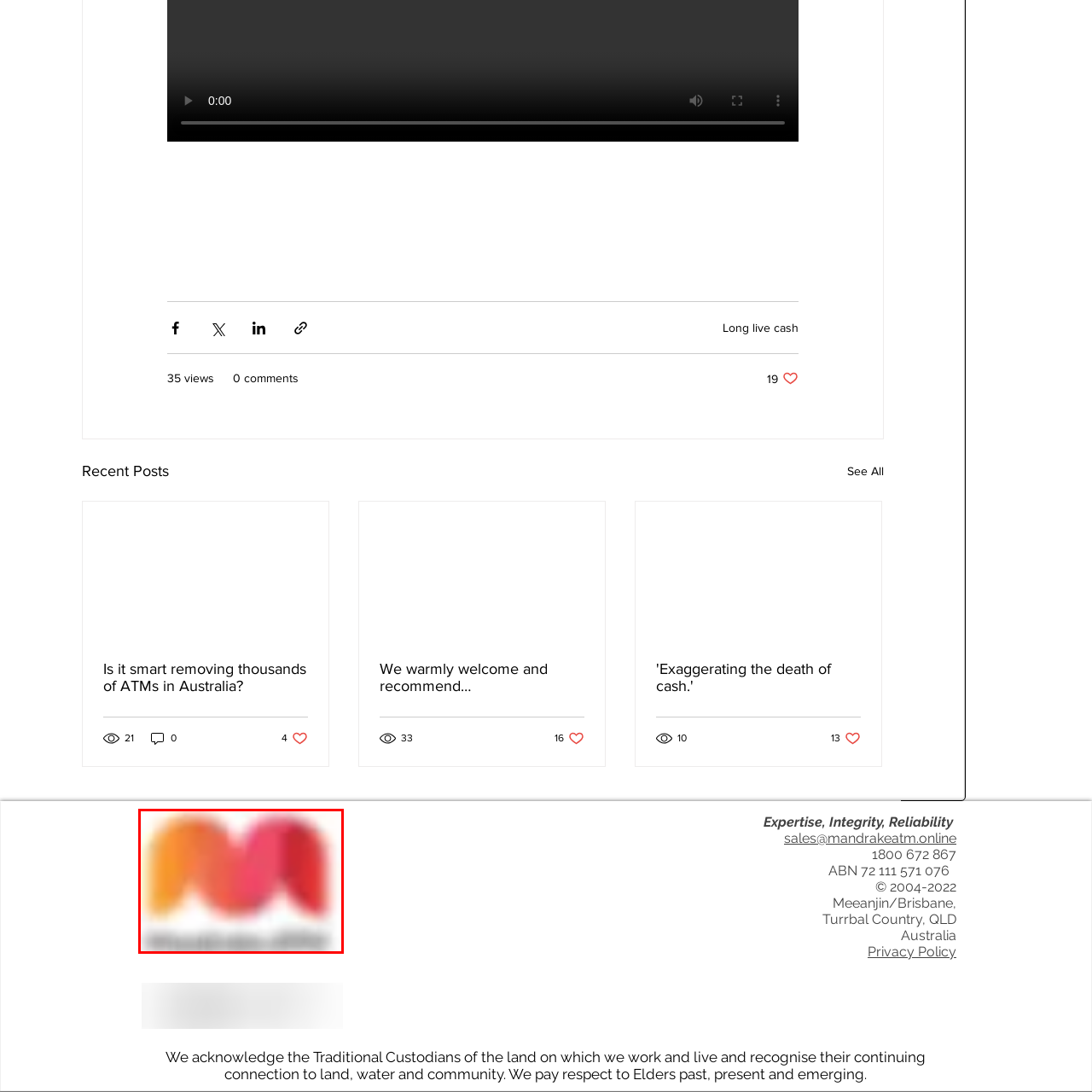What font style is used for the text 'Mandrake.ATM'?
Check the content within the red bounding box and give a brief answer in one word or a short phrase.

Sleek, professional